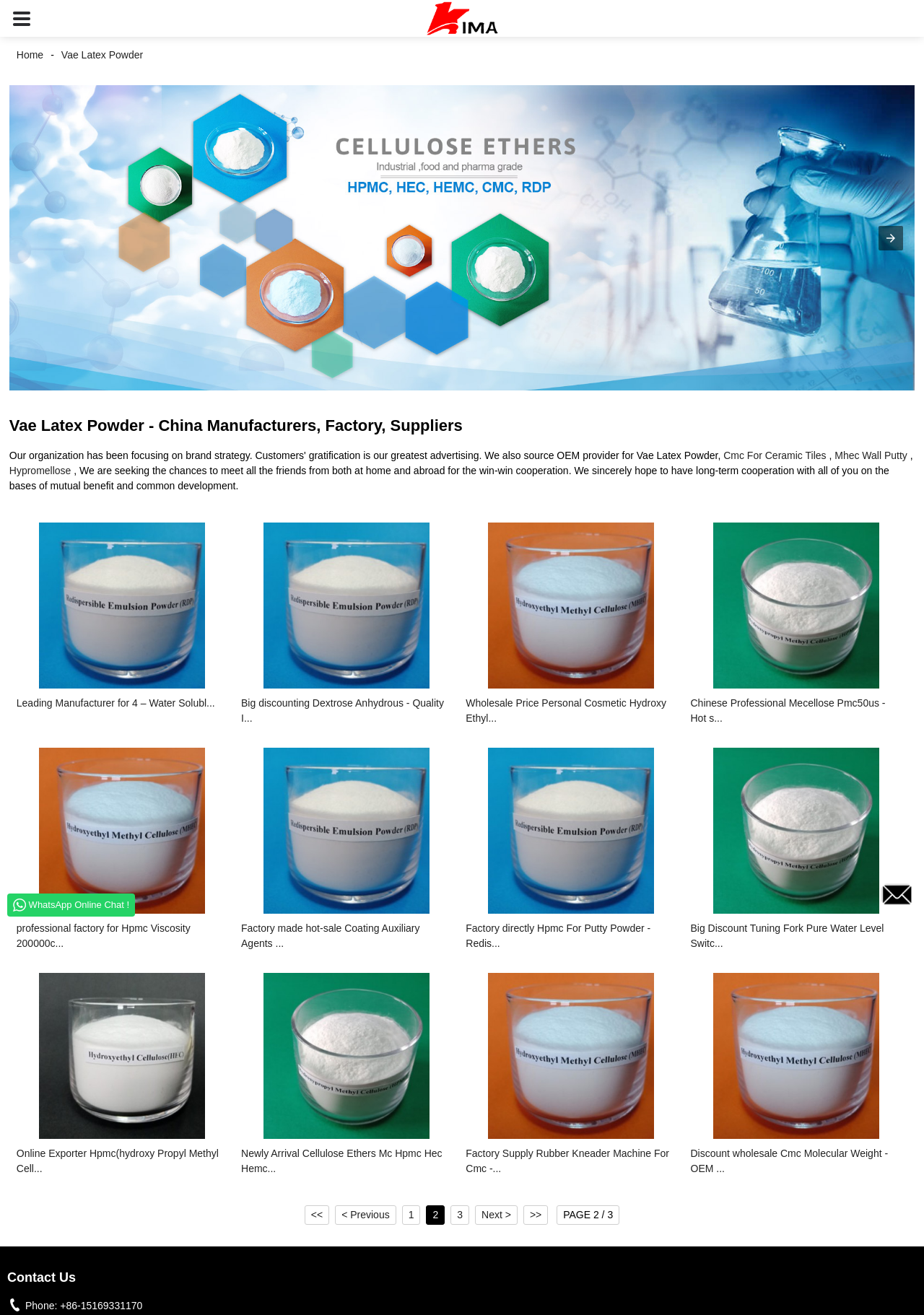Please identify the bounding box coordinates of where to click in order to follow the instruction: "Click the 'Next item in carousel' button".

[0.951, 0.172, 0.977, 0.19]